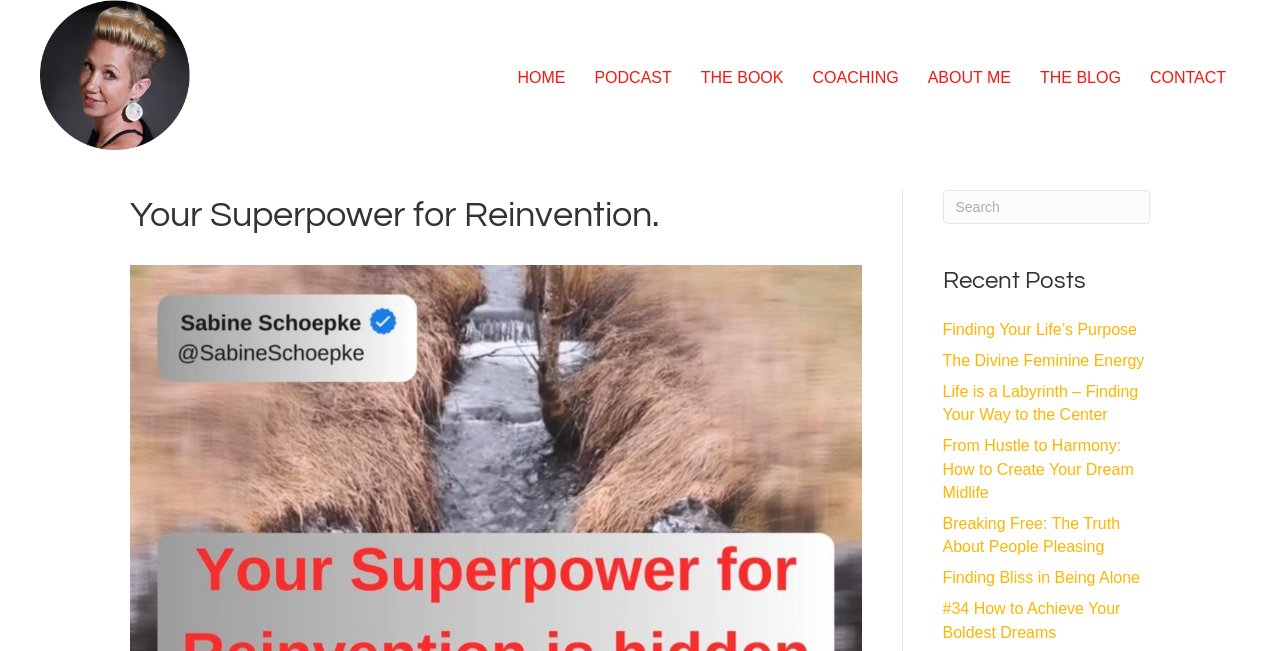What is the topic of the first recent post? From the image, respond with a single word or brief phrase.

Finding Your Life’s Purpose